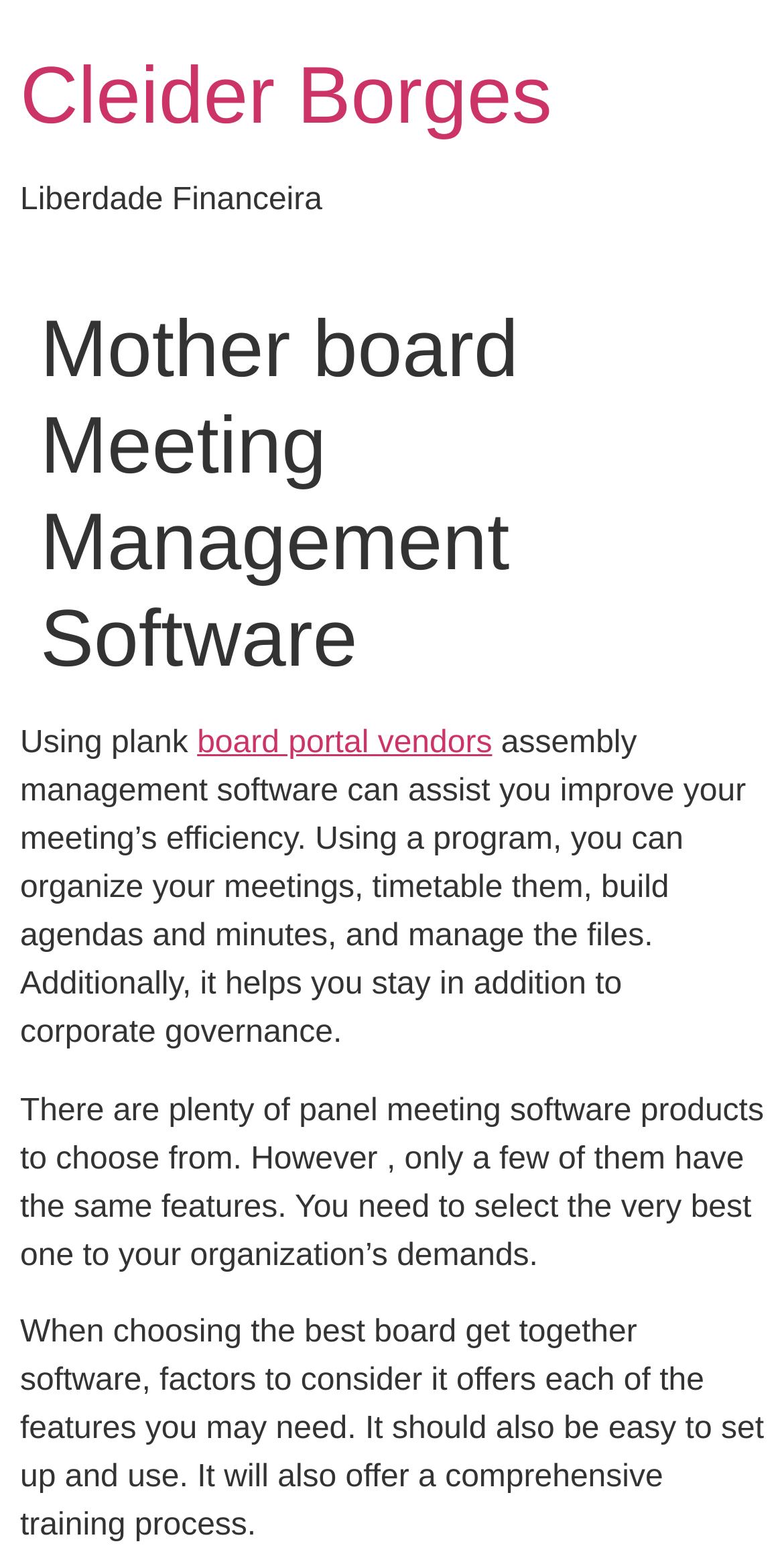Using the description "Cleider Borges", locate and provide the bounding box of the UI element.

[0.026, 0.034, 0.704, 0.09]